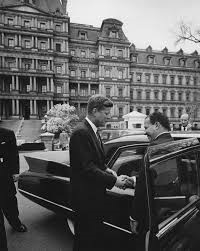Generate an in-depth description of the image you see.

The black-and-white image captures a moment from April 2, 1962, showing a handshake between U.S. President John F. Kennedy and Brazilian President João Goulart during Goulart's state visit to Washington, D.C. The backdrop features the elegant architecture of the White House, with officials and security personnel visible nearby. This encounter represents a critical moment in U.S.-Brazil relations during a time of political tension in Brazil, especially as discussions around coup plotting against Goulart were unfolding. The image highlights the cordial yet politically layered interactions between the two leaders amidst the complexities of Cold War diplomacy and regime change efforts in Brazil.